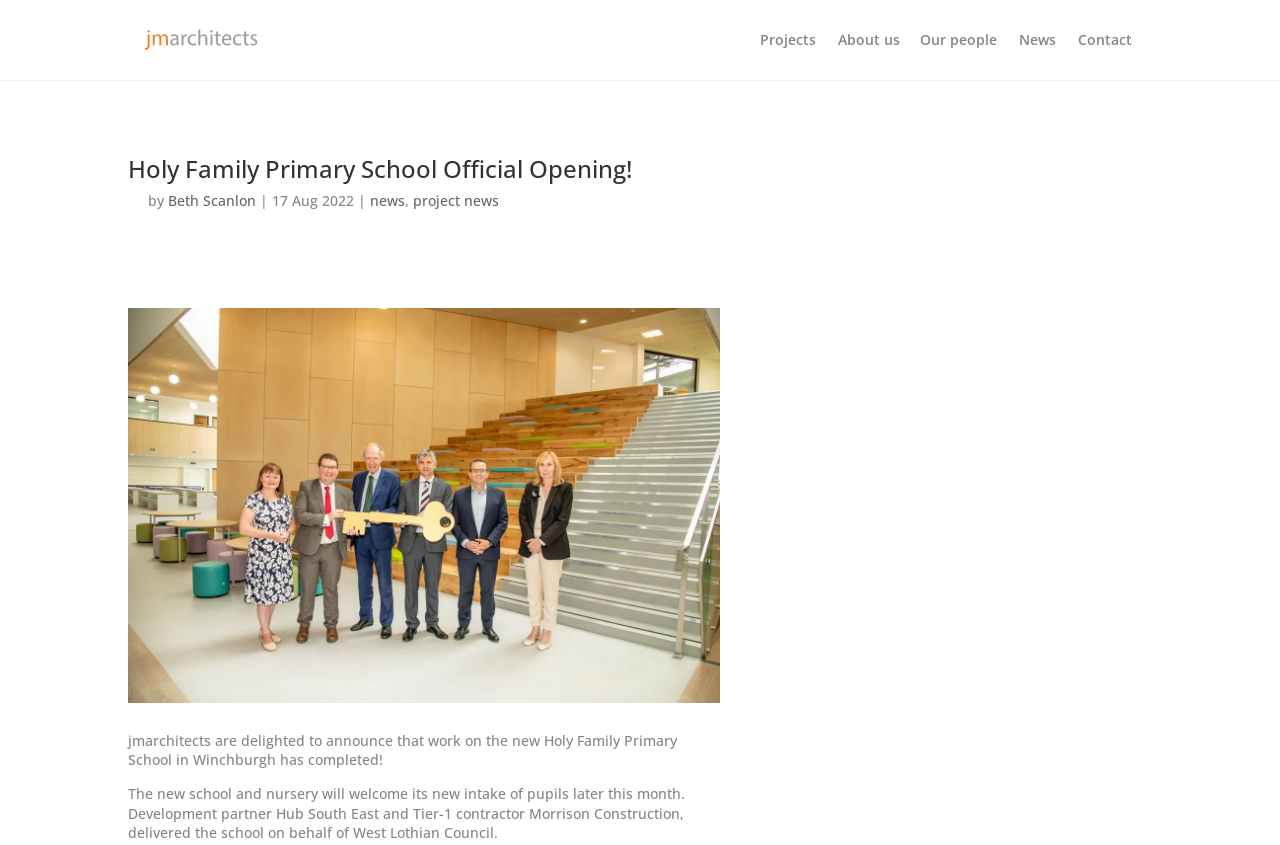Can you identify the bounding box coordinates of the clickable region needed to carry out this instruction: 'Check the information for readers'? The coordinates should be four float numbers within the range of 0 to 1, stated as [left, top, right, bottom].

None